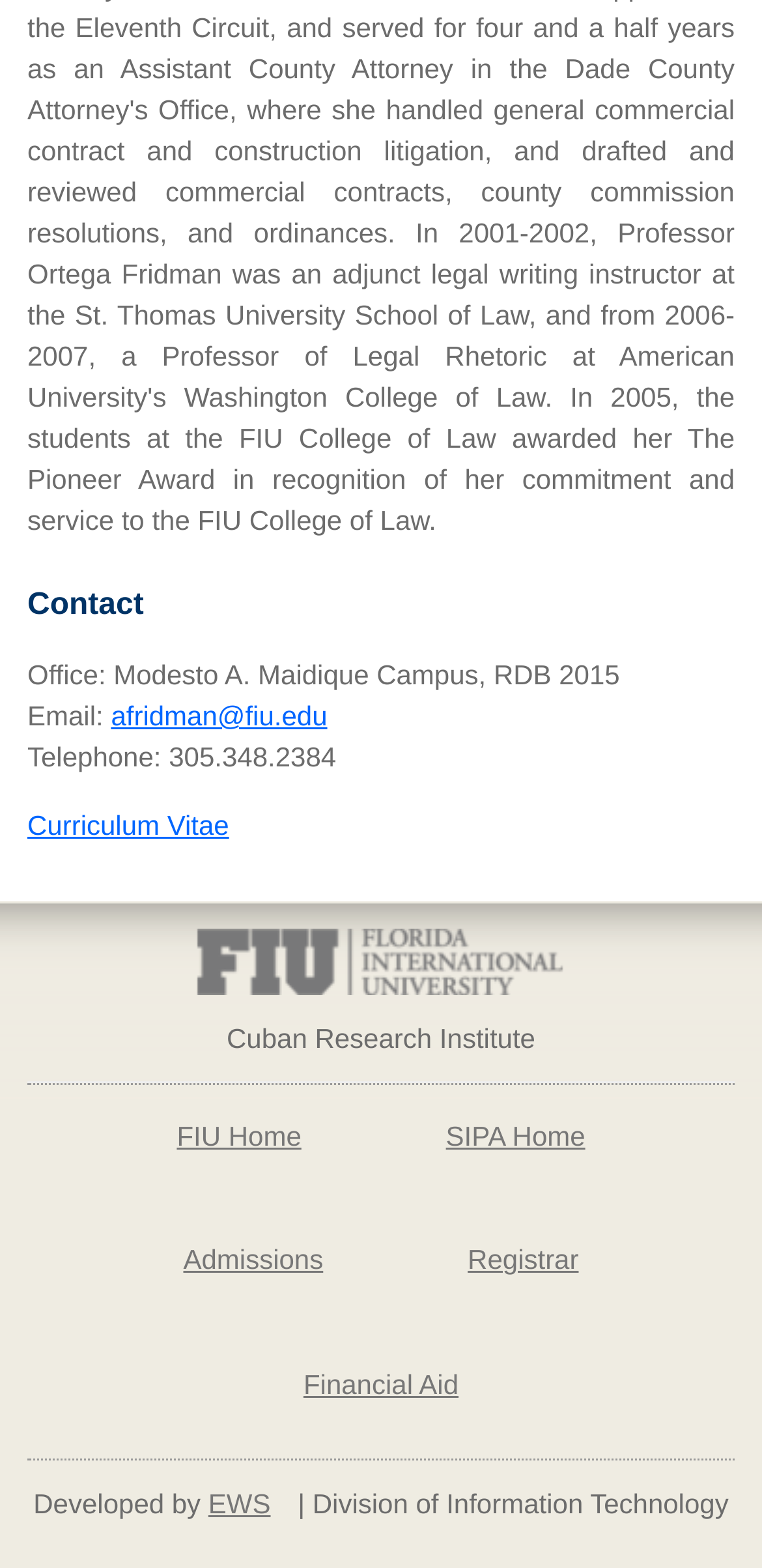What is the telephone number?
Respond with a short answer, either a single word or a phrase, based on the image.

305.348.2384